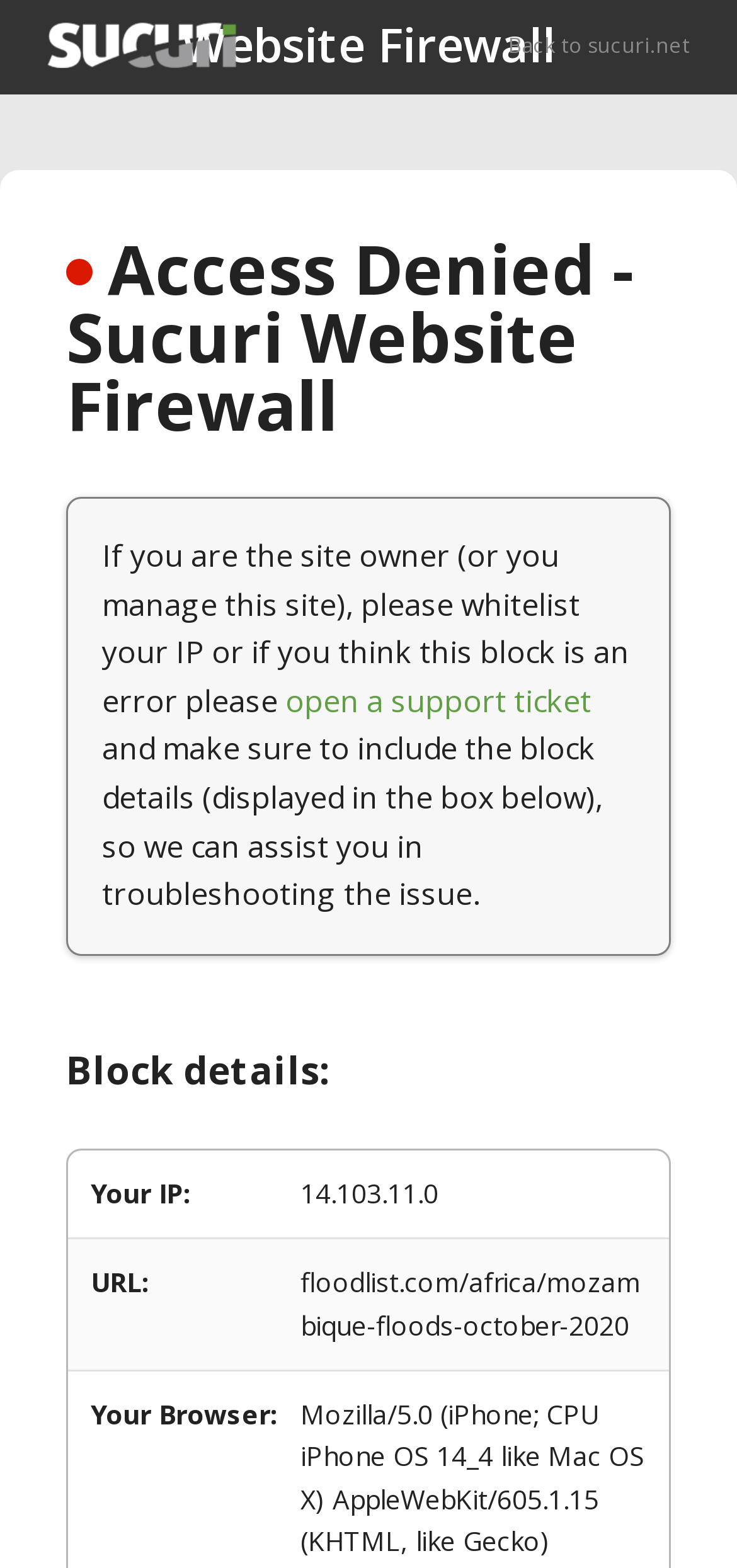What is the website firewall blocking?
Based on the content of the image, thoroughly explain and answer the question.

The website firewall is blocking access to the website, as indicated by the heading 'Access Denied - Sucuri Website Firewall' and the text 'If you are the site owner (or you manage this site), please whitelist your IP or if you think this block is an error please open a support ticket'.